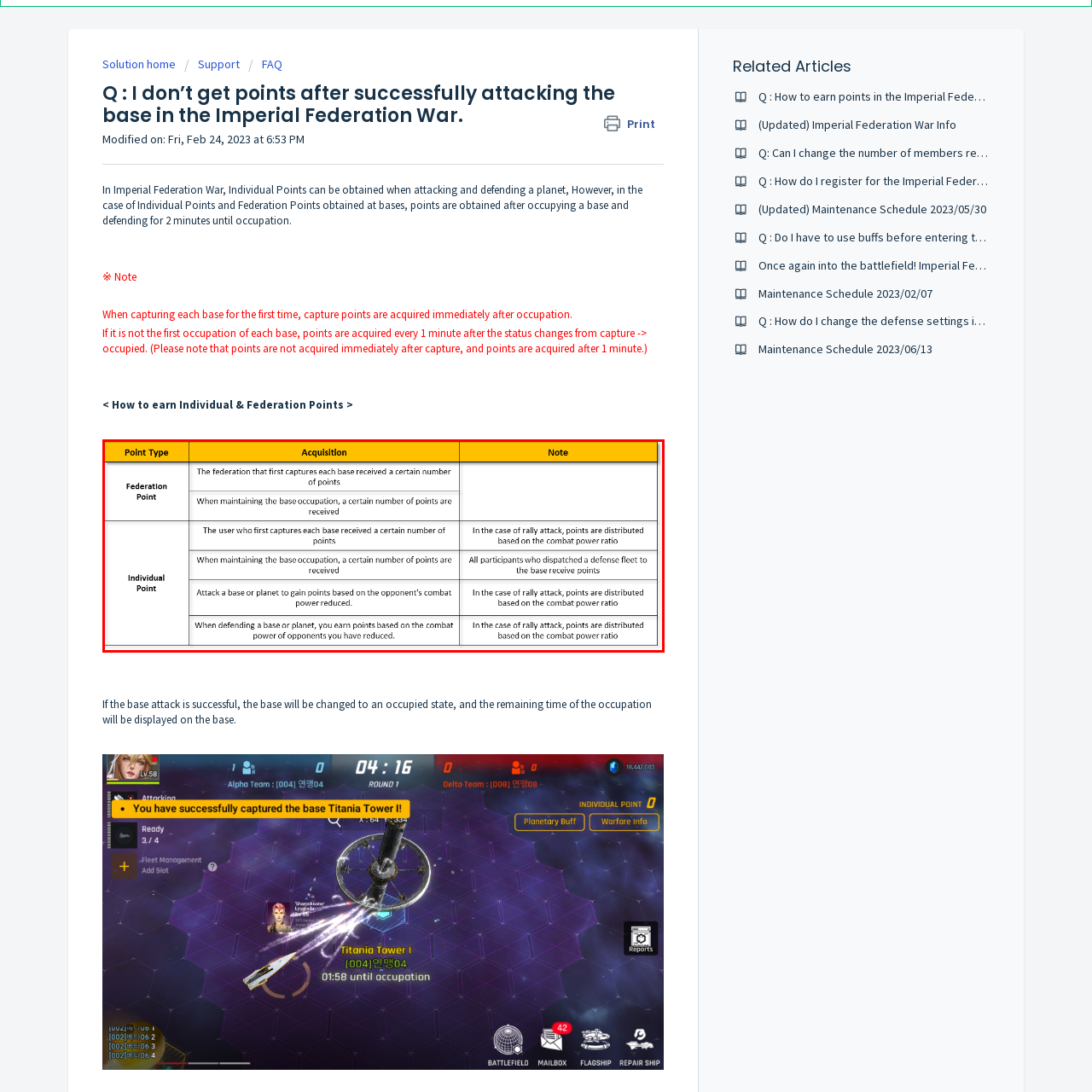Generate a detailed description of the image highlighted within the red border.

The image provides a detailed overview of point acquisition types in the context of the Imperial Federation War. It outlines two primary point categories: Federation Points and Individual Points. 

**Federation Points** are awarded to the federation that first captures each base, allowing for a certain number of points to be accrued. Additionally, maintaining the occupation of these bases yields further points. 

**Individual Points** are credited to users who initially capture bases, again granting a specified amount of points. During base occupation, users continue to earn points based on the combat power of the opponents they have defeated. The image serves as a guide for players to understand how to strategically earn points, which is crucial for success in the game. 

Overall, it succinctly conveys the mechanics of point gathering, essential for players participating in this competitive environment.